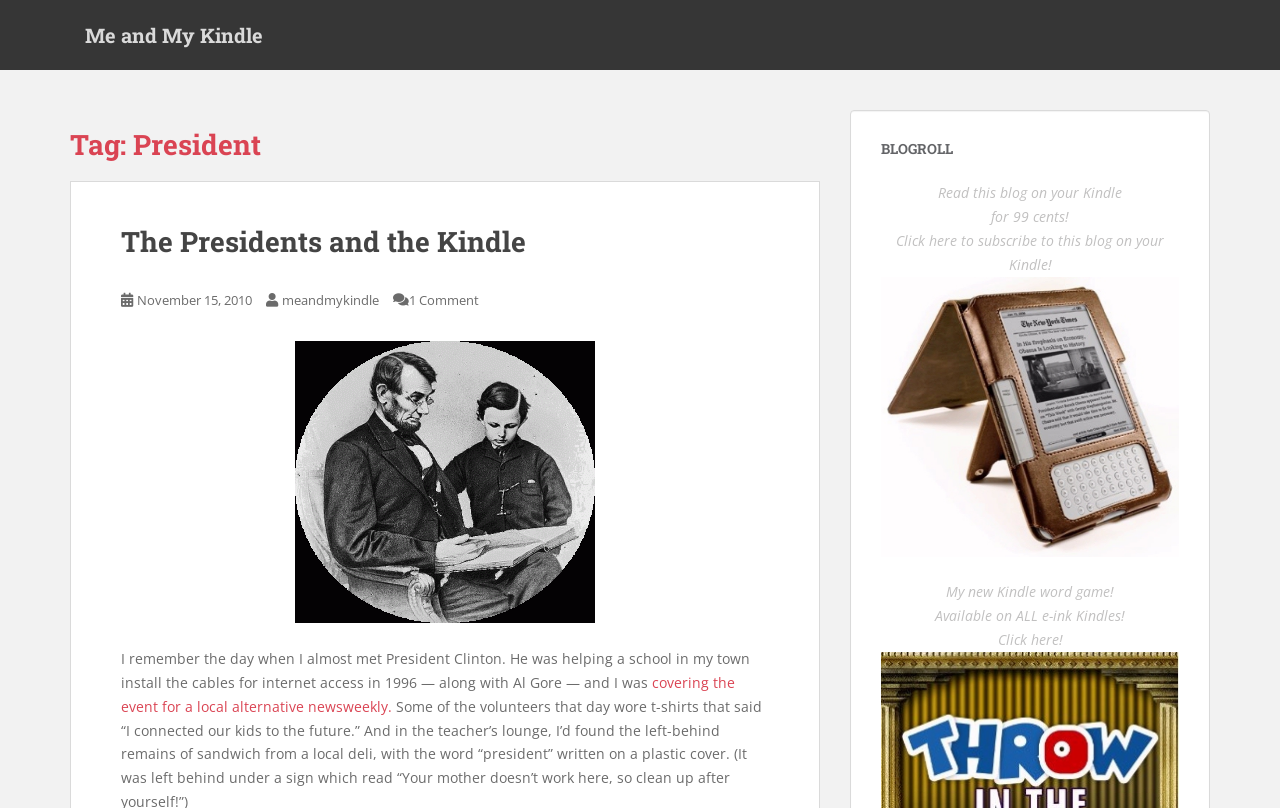Find the bounding box coordinates of the element you need to click on to perform this action: 'View the image of President Abraham Lincoln reading a book'. The coordinates should be represented by four float values between 0 and 1, in the format [left, top, right, bottom].

[0.23, 0.423, 0.465, 0.772]